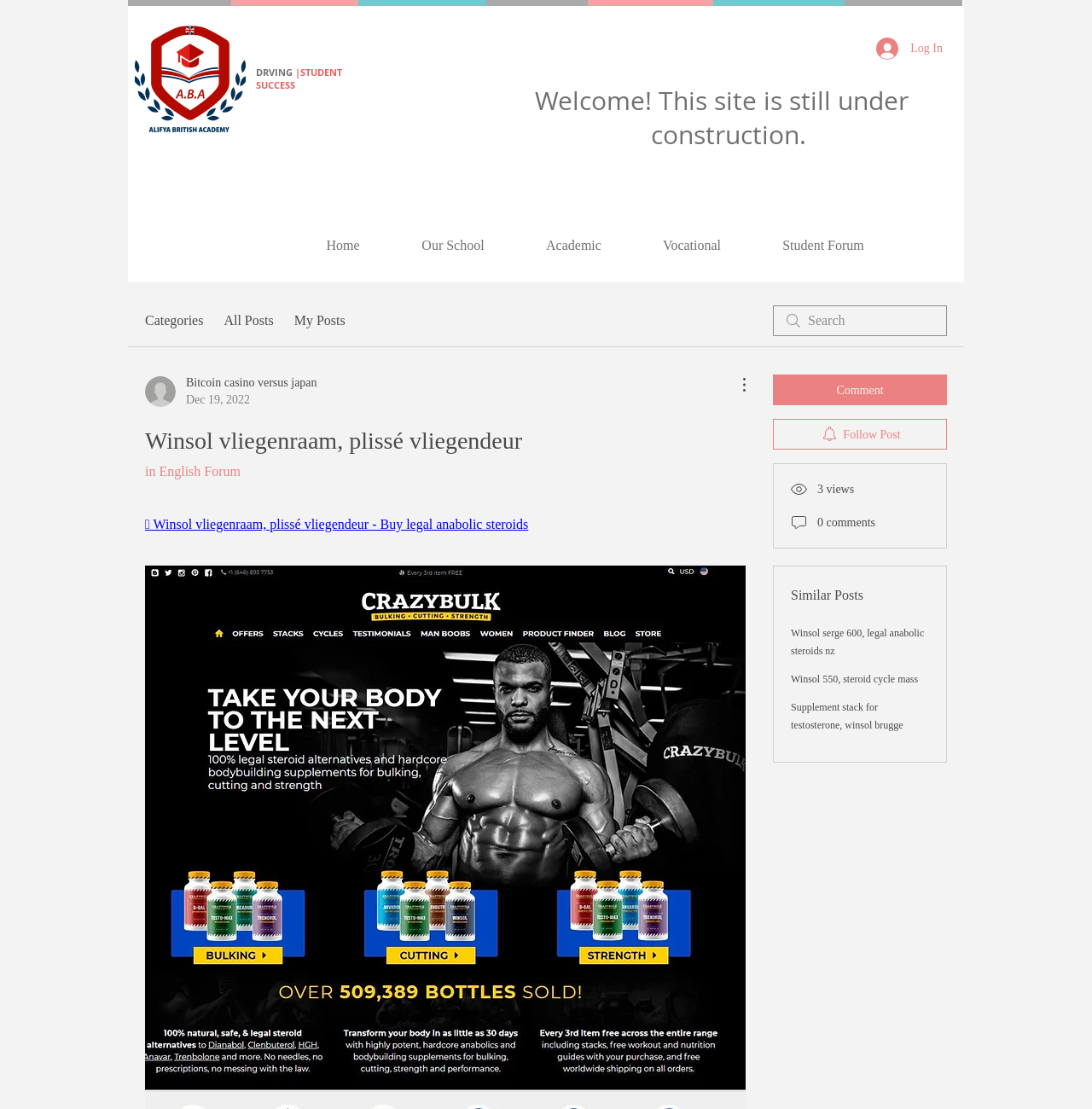Refer to the image and answer the question with as much detail as possible: What is the text of the welcome message?

I found the welcome message by looking at the heading element with the text 'Welcome! This site is still under construction.'.